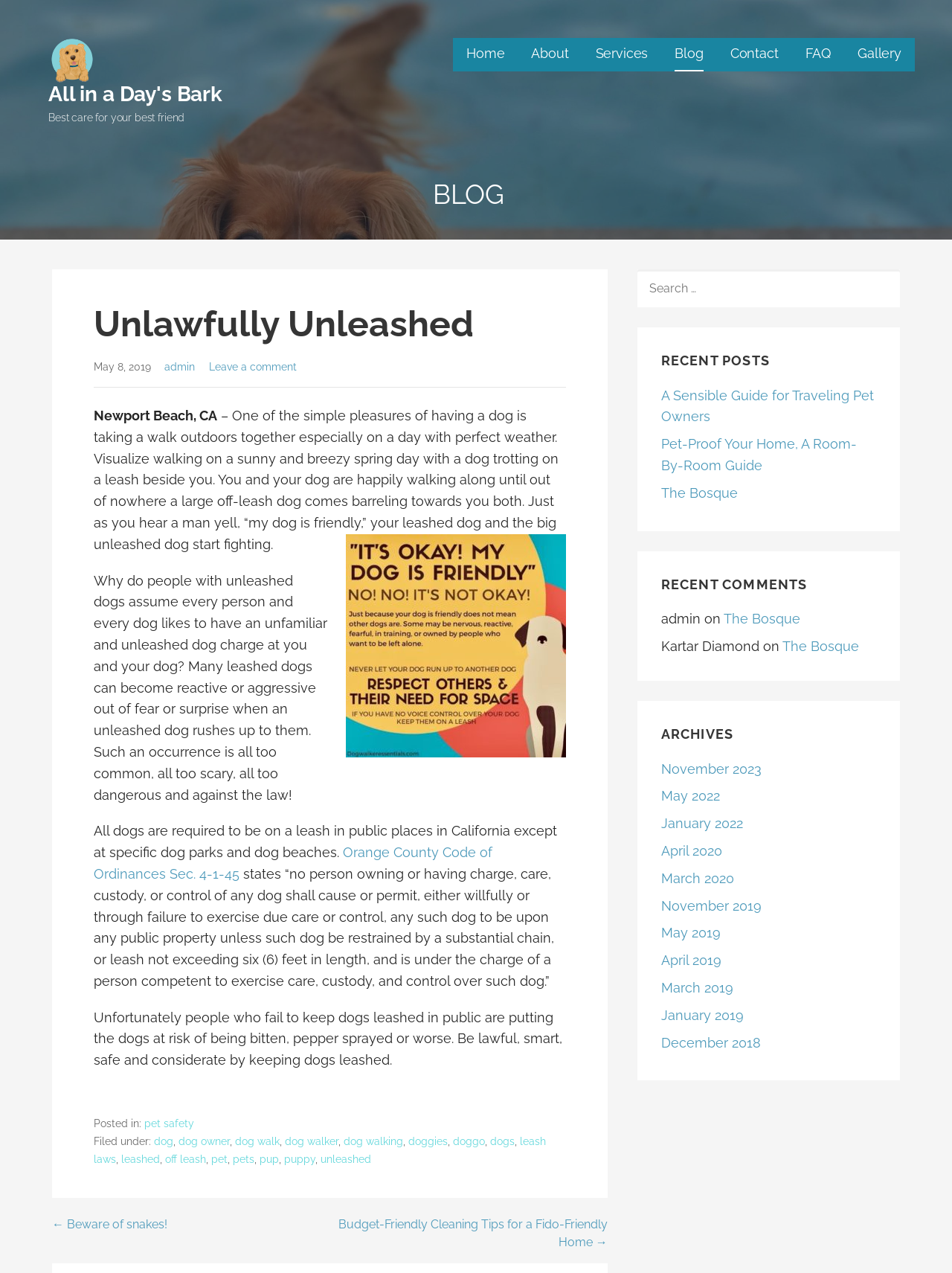Identify the bounding box coordinates for the UI element described as: "dog walking". The coordinates should be provided as four floats between 0 and 1: [left, top, right, bottom].

[0.361, 0.892, 0.423, 0.901]